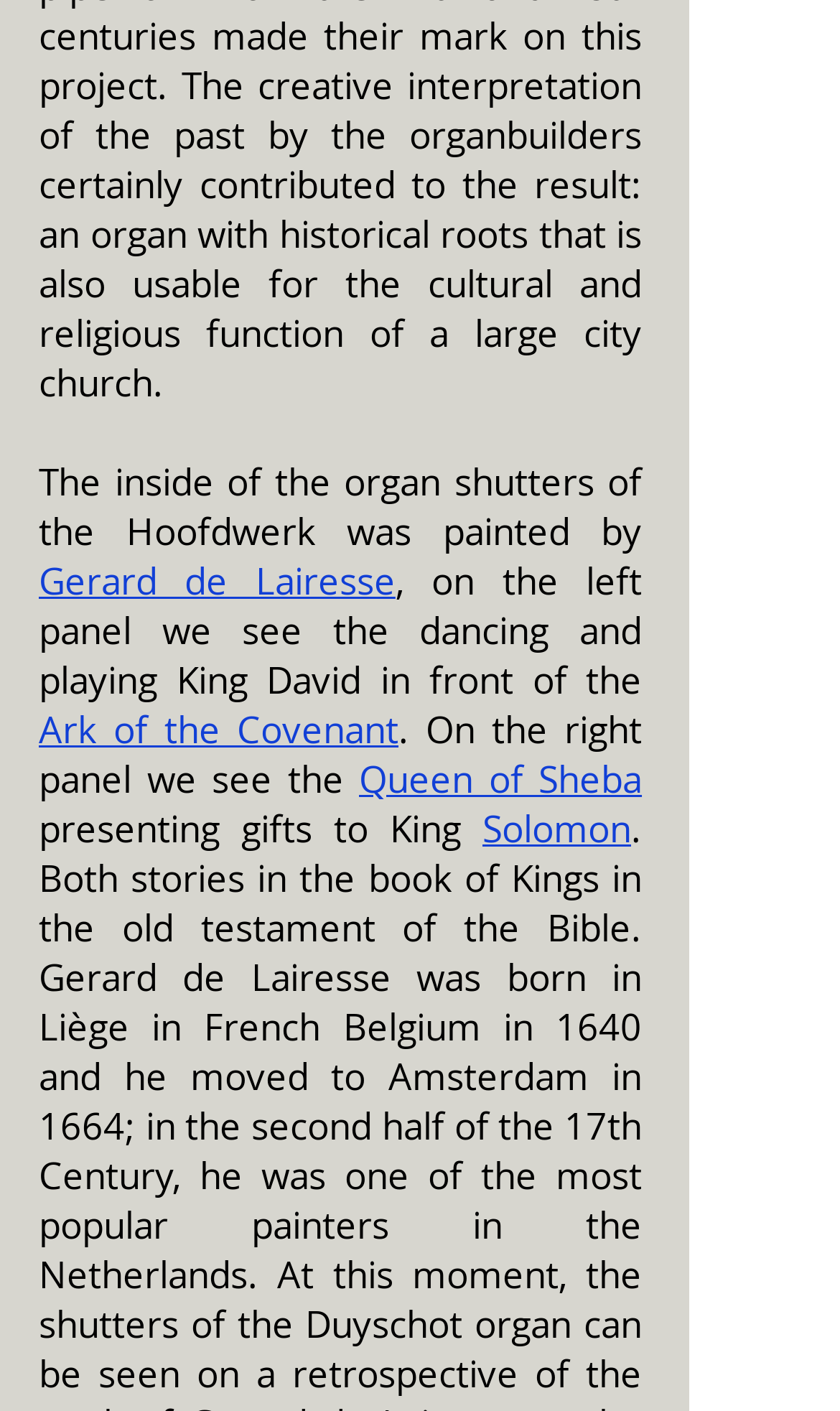Based on the element description: "Ark of the Covenant", identify the bounding box coordinates for this UI element. The coordinates must be four float numbers between 0 and 1, listed as [left, top, right, bottom].

[0.046, 0.499, 0.474, 0.534]